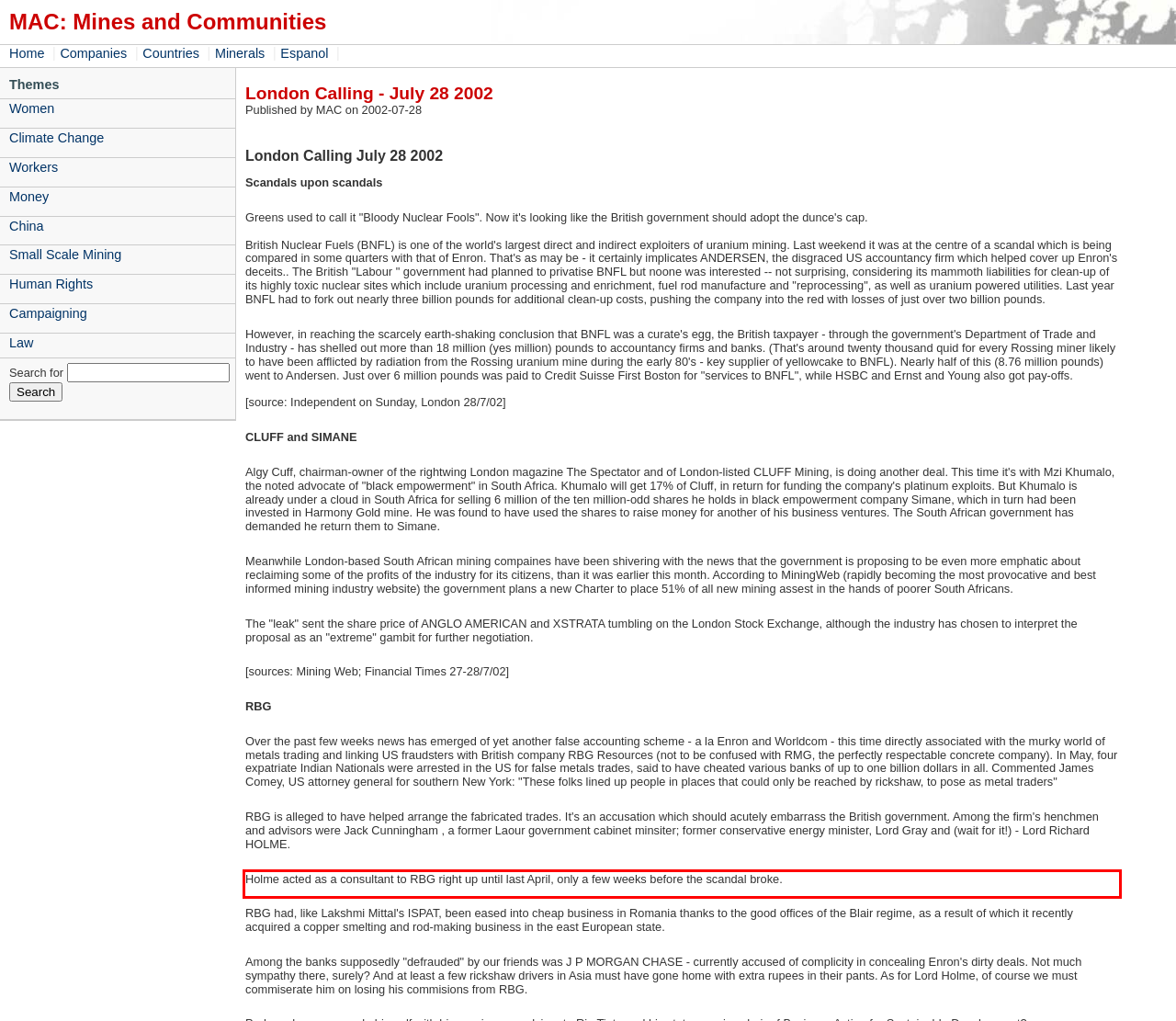Please perform OCR on the text within the red rectangle in the webpage screenshot and return the text content.

Holme acted as a consultant to RBG right up until last April, only a few weeks before the scandal broke.